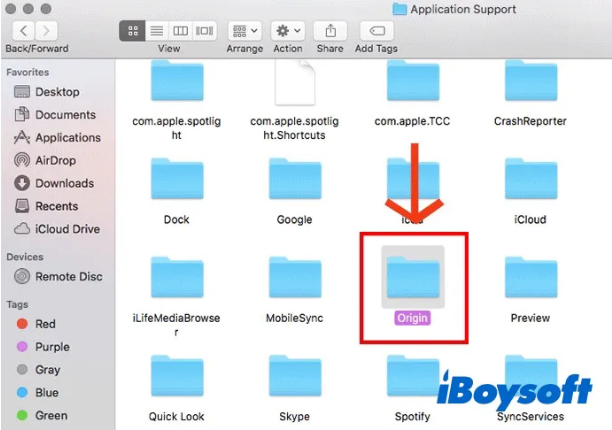What type of interface is showcased in the image?
Ensure your answer is thorough and detailed.

The interface showcased in the image is the Mac Finder, specifically within the 'Application Support' folder, emphasizing the user's navigation through system files.